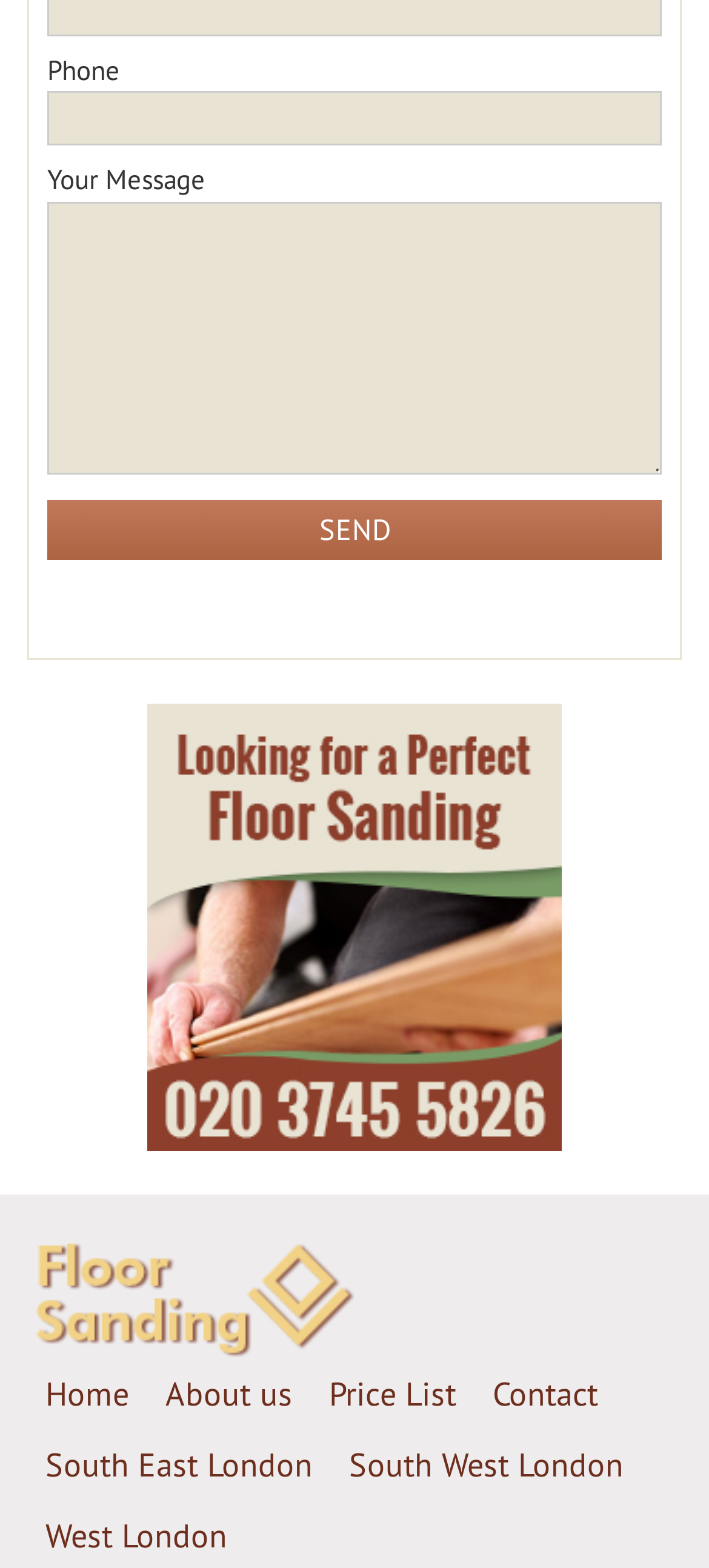Please identify the bounding box coordinates of the clickable element to fulfill the following instruction: "Click the Send button". The coordinates should be four float numbers between 0 and 1, i.e., [left, top, right, bottom].

[0.067, 0.319, 0.933, 0.357]